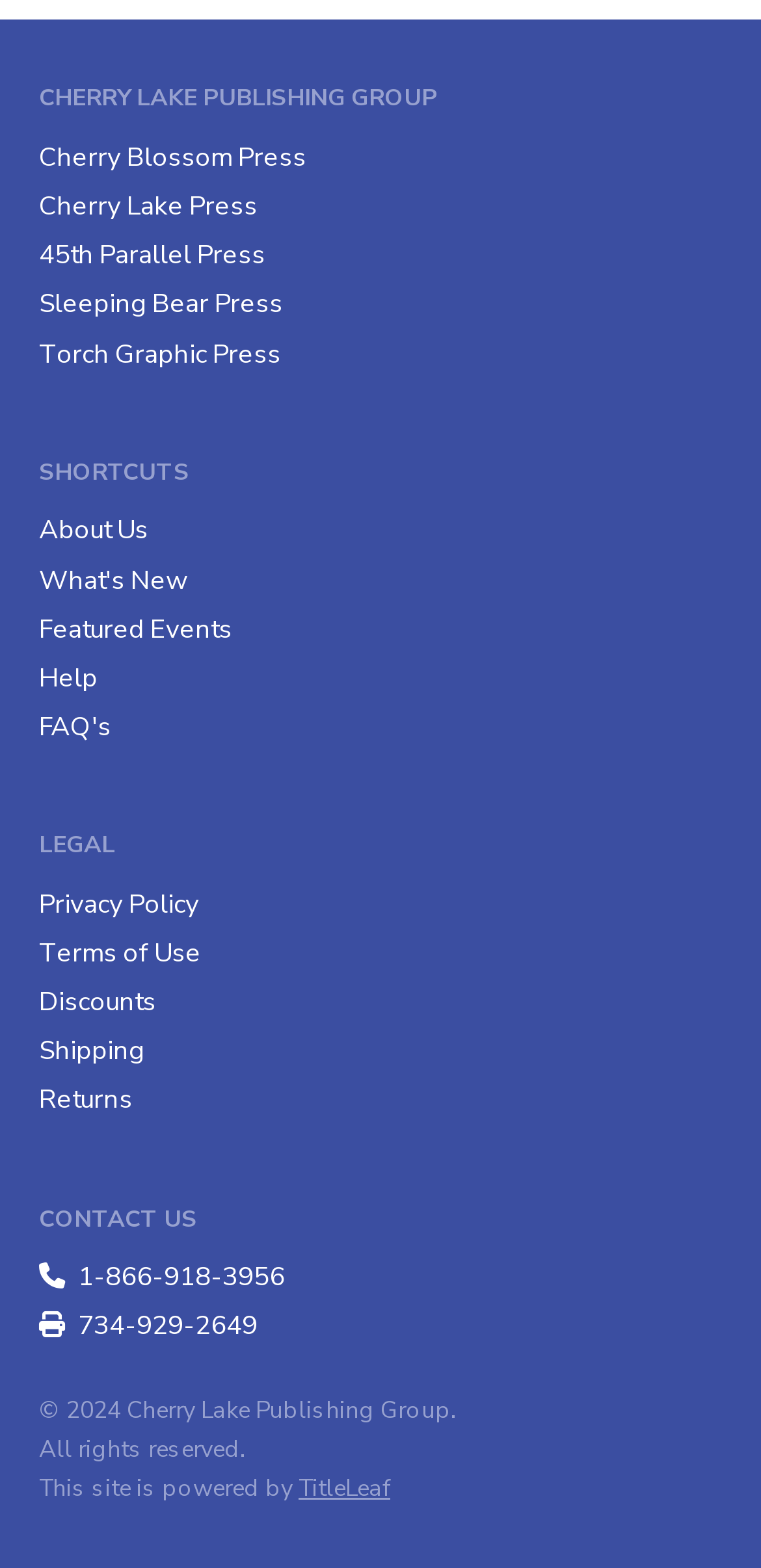Kindly determine the bounding box coordinates of the area that needs to be clicked to fulfill this instruction: "visit Cherry Lake Publishing Group".

[0.051, 0.053, 0.574, 0.073]